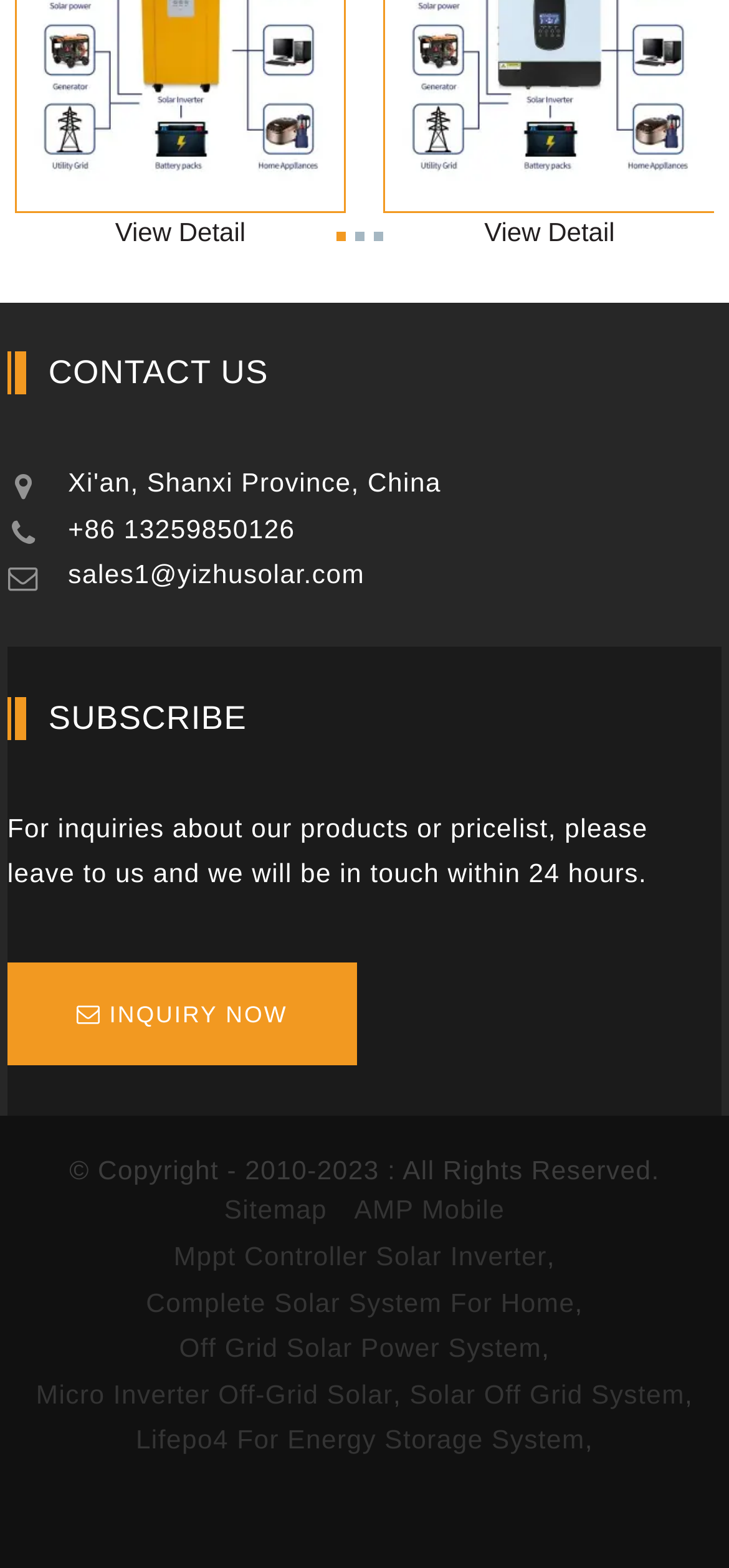Use a single word or phrase to respond to the question:
What is the company's phone number?

+86 13259850126